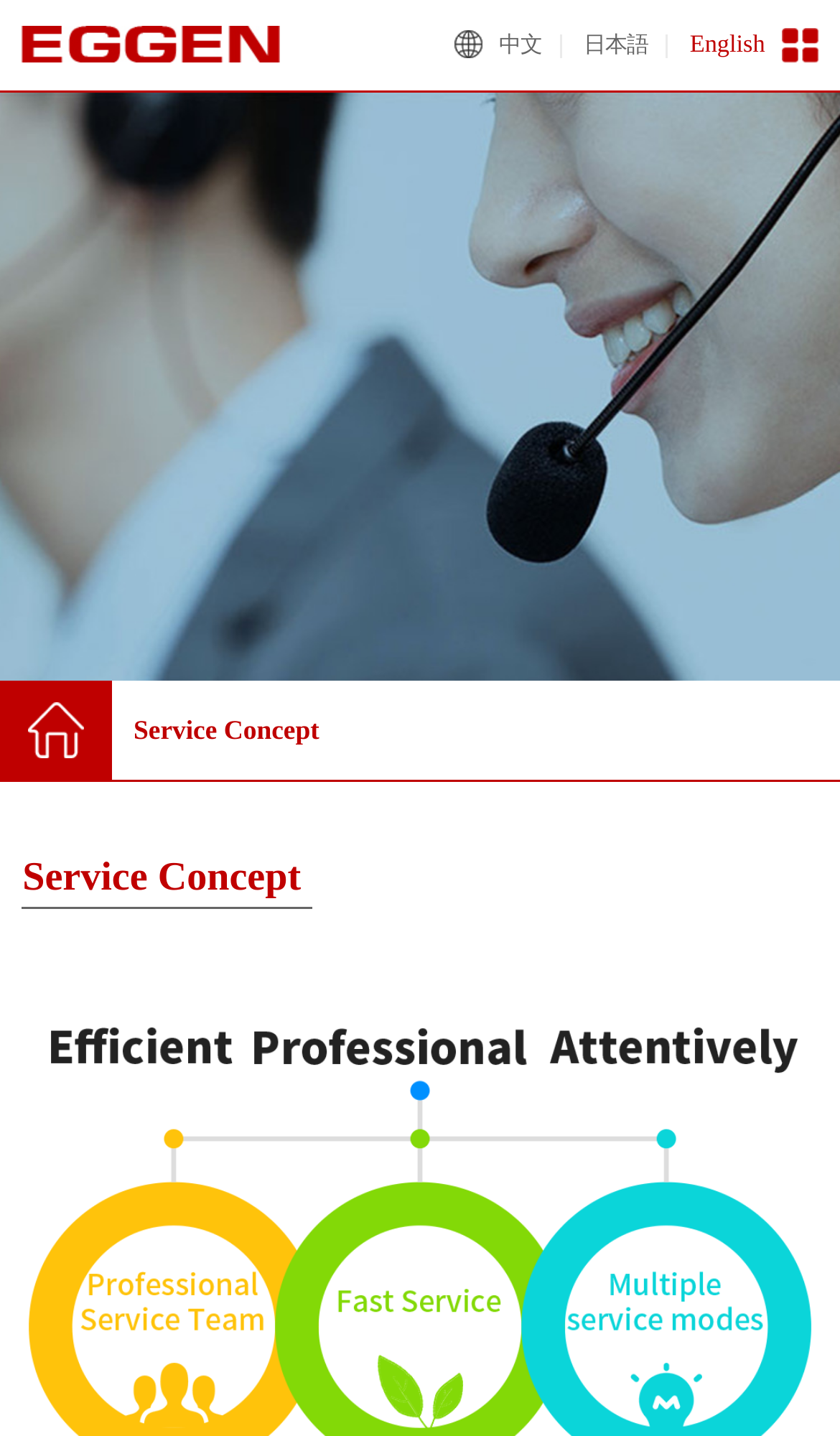Extract the bounding box coordinates for the HTML element that matches this description: "SARS- CoV2 & COVID-19 Updates". The coordinates should be four float numbers between 0 and 1, i.e., [left, top, right, bottom].

None